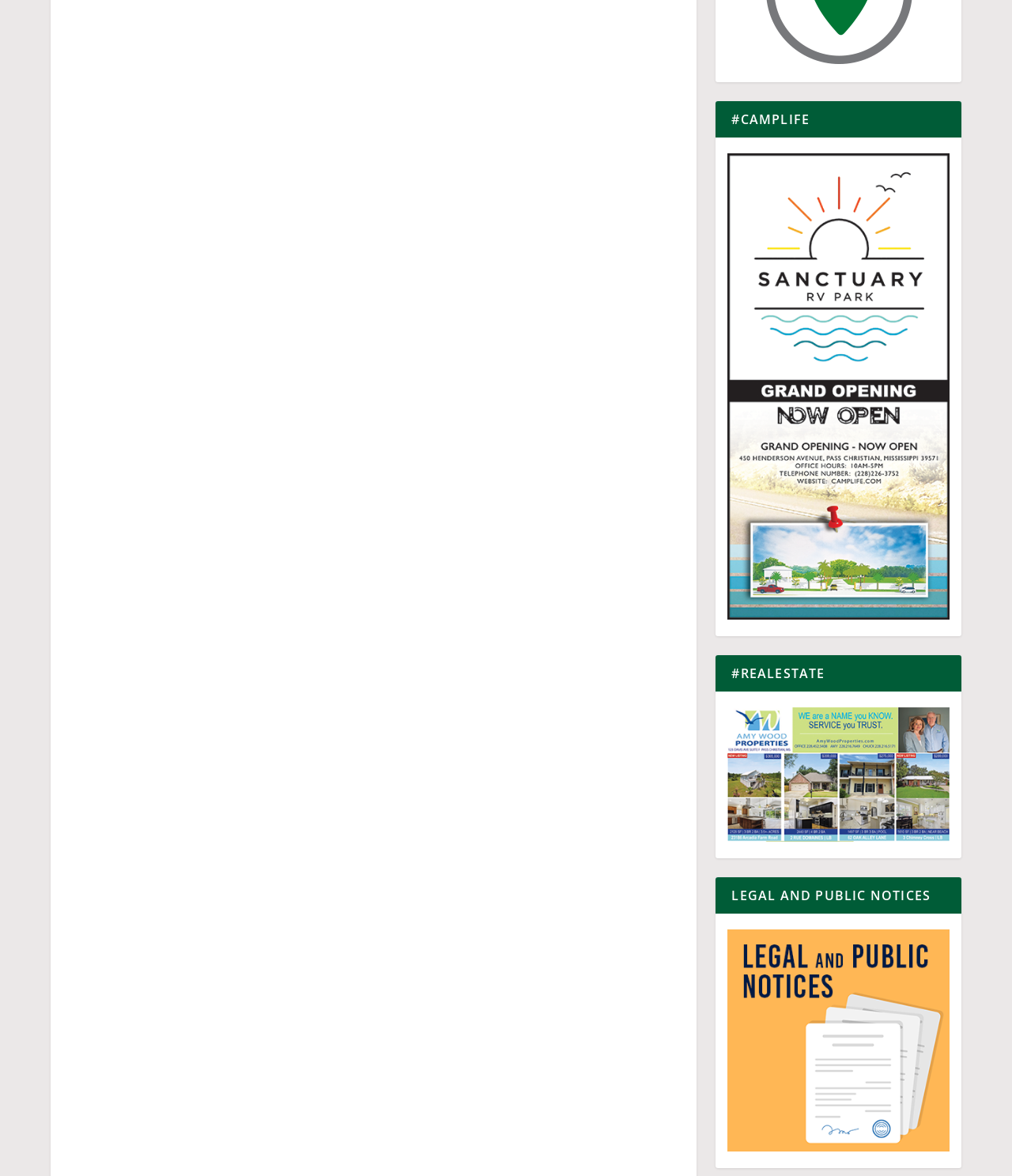Using the description: "News", identify the bounding box of the corresponding UI element in the screenshot.

[0.031, 0.171, 0.06, 0.182]